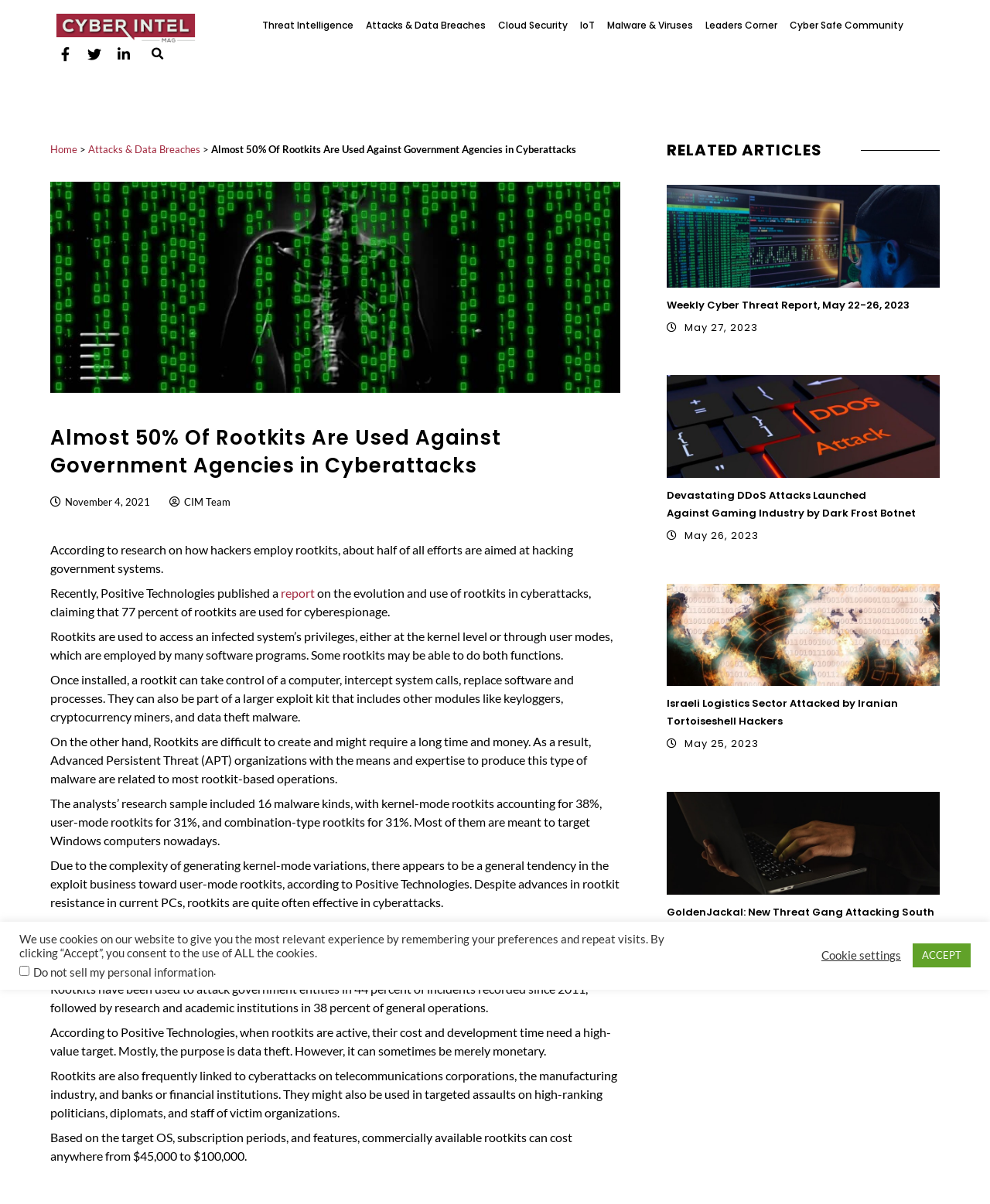Locate the UI element described by Malware & Viruses in the provided webpage screenshot. Return the bounding box coordinates in the format (top-left x, top-left y, bottom-right x, bottom-right y), ensuring all values are between 0 and 1.

[0.613, 0.008, 0.7, 0.034]